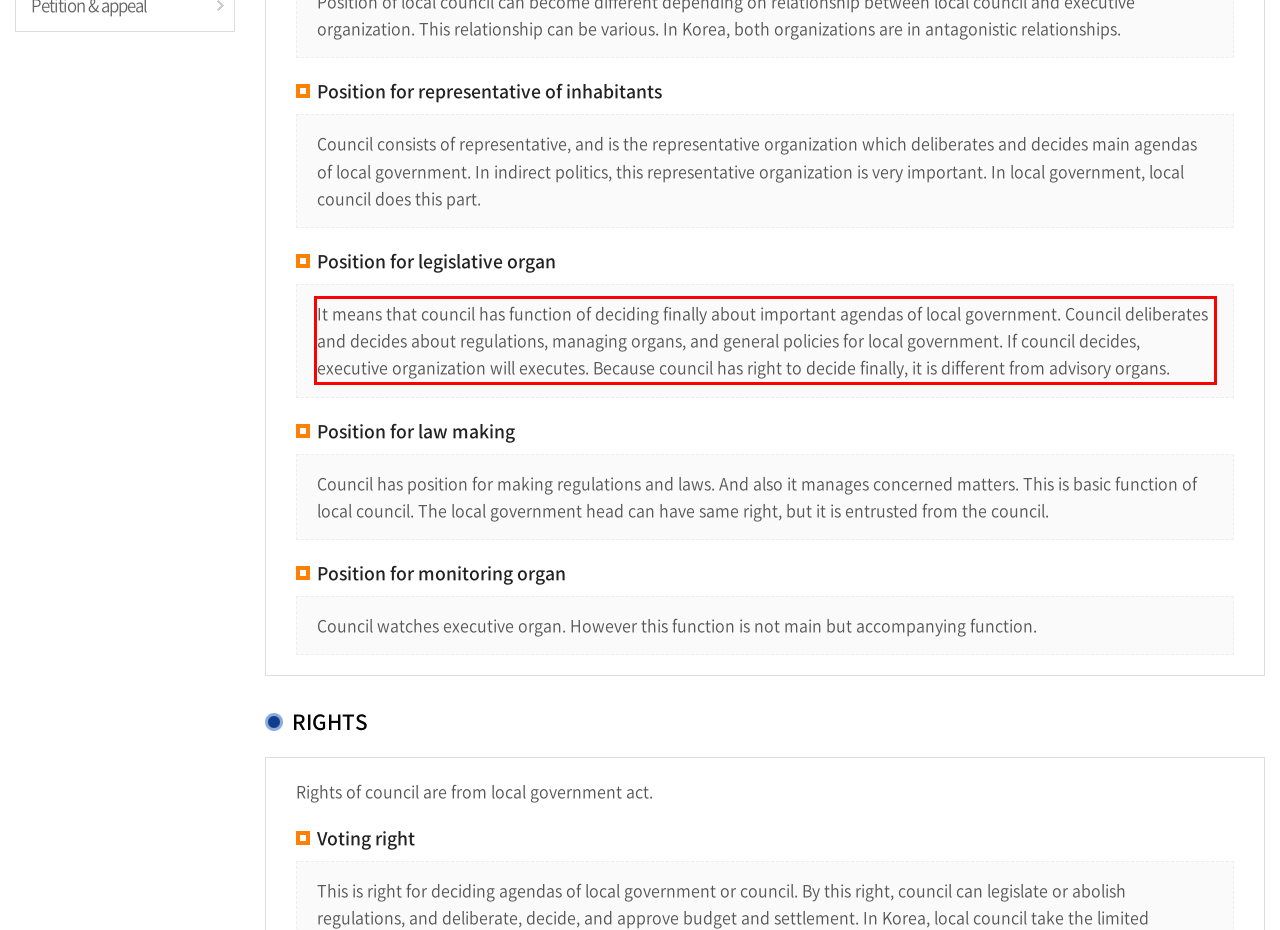Identify the text inside the red bounding box in the provided webpage screenshot and transcribe it.

It means that council has function of deciding finally about important agendas of local government. Council deliberates and decides about regulations, managing organs, and general policies for local government. If council decides, executive organization will executes. Because council has right to decide finally, it is different from advisory organs.